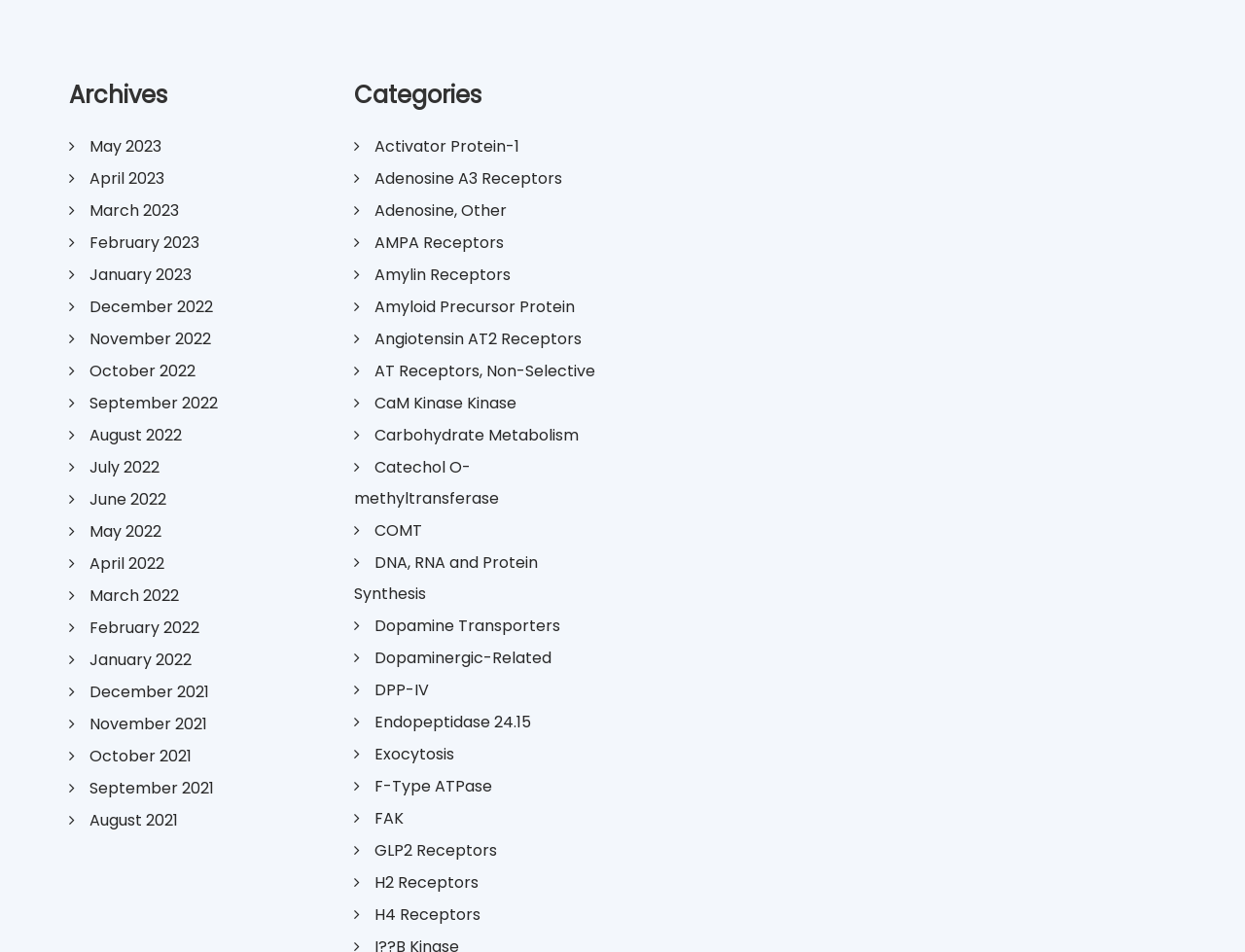Please determine the bounding box coordinates of the element to click in order to execute the following instruction: "View archives for May 2023". The coordinates should be four float numbers between 0 and 1, specified as [left, top, right, bottom].

[0.055, 0.141, 0.13, 0.165]